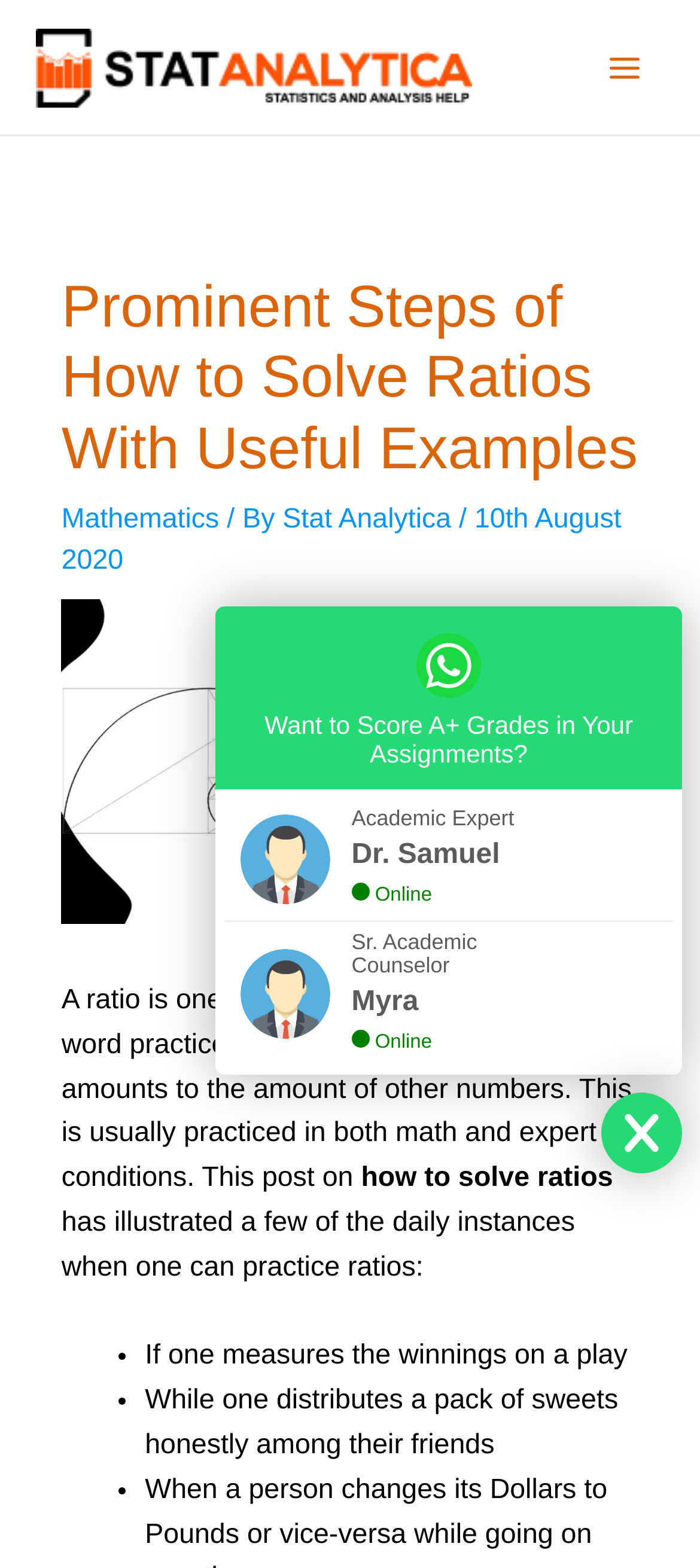Identify the bounding box coordinates for the UI element described as follows: "alt="StatAnalytica"". Ensure the coordinates are four float numbers between 0 and 1, formatted as [left, top, right, bottom].

[0.051, 0.033, 0.674, 0.052]